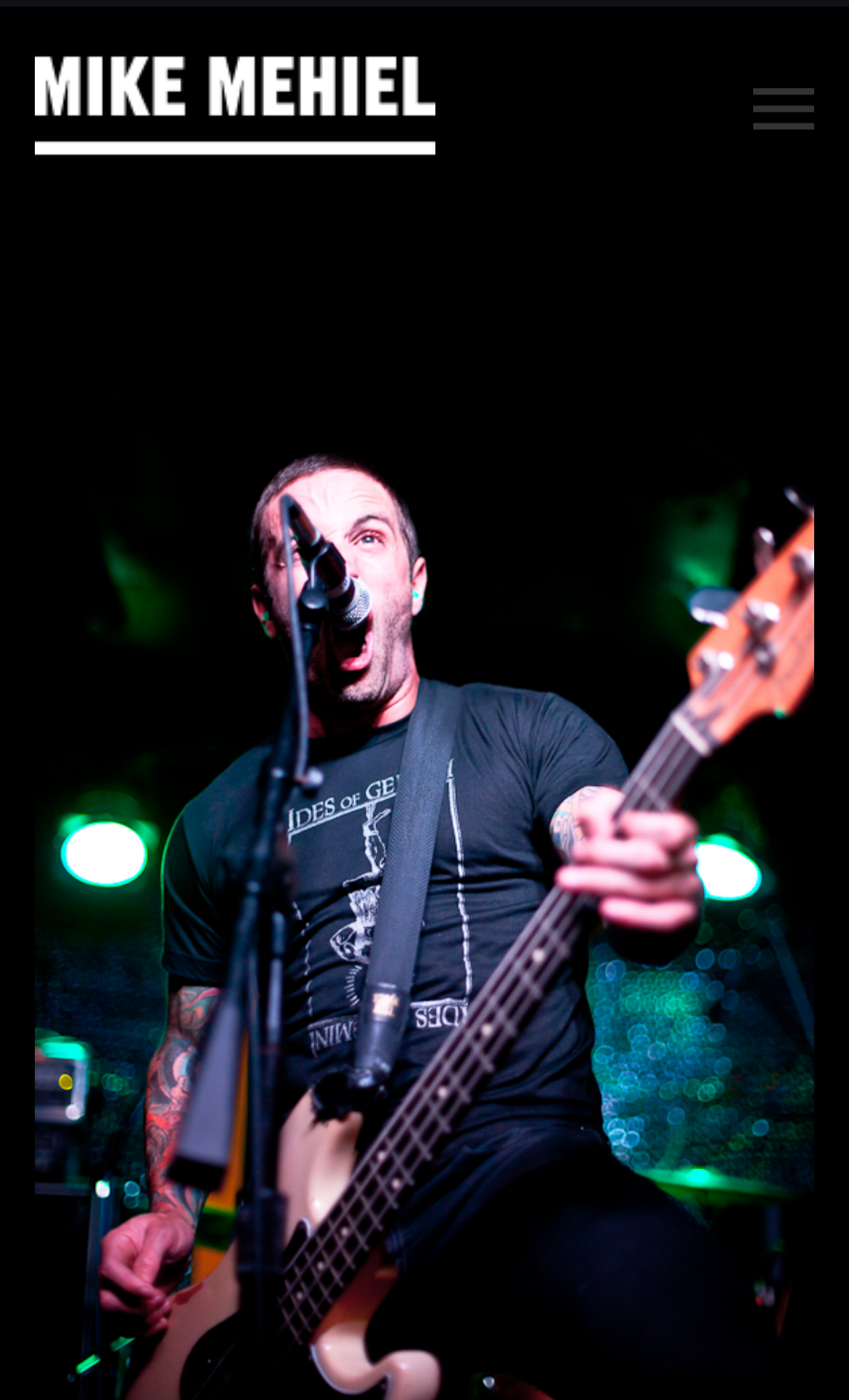Extract the bounding box coordinates for the HTML element that matches this description: "parent_node: CONTACT". The coordinates should be four float numbers between 0 and 1, i.e., [left, top, right, bottom].

[0.887, 0.062, 0.959, 0.092]